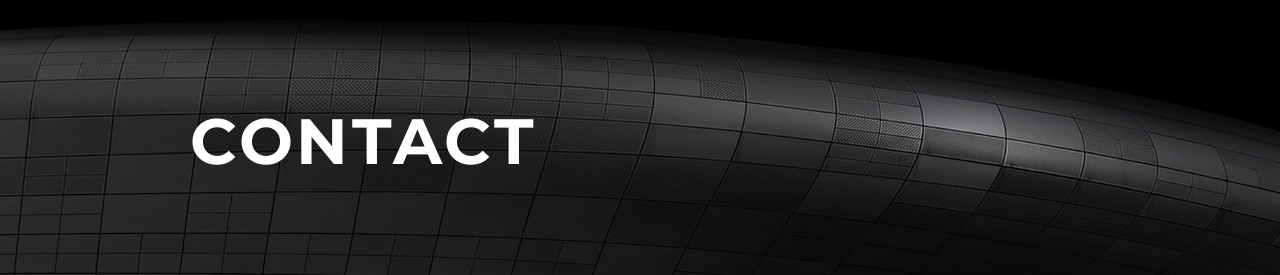Describe the image in great detail, covering all key points.

The image displays a sleek, modern design with a dark, textured background set against a prominent white text that reads "CONTACT." This visual element is likely a part of the Klaros Group's website, inviting visitors to engage with the company. The minimalist aesthetic conveys professionalism and sophistication, aligning with the firm's commitment to excellent service in fields such as financial services, technology, and public policy. This section serves as a gateway for users to reach out for inquiries or collaborations, reinforcing the group's open and approachable ethos.